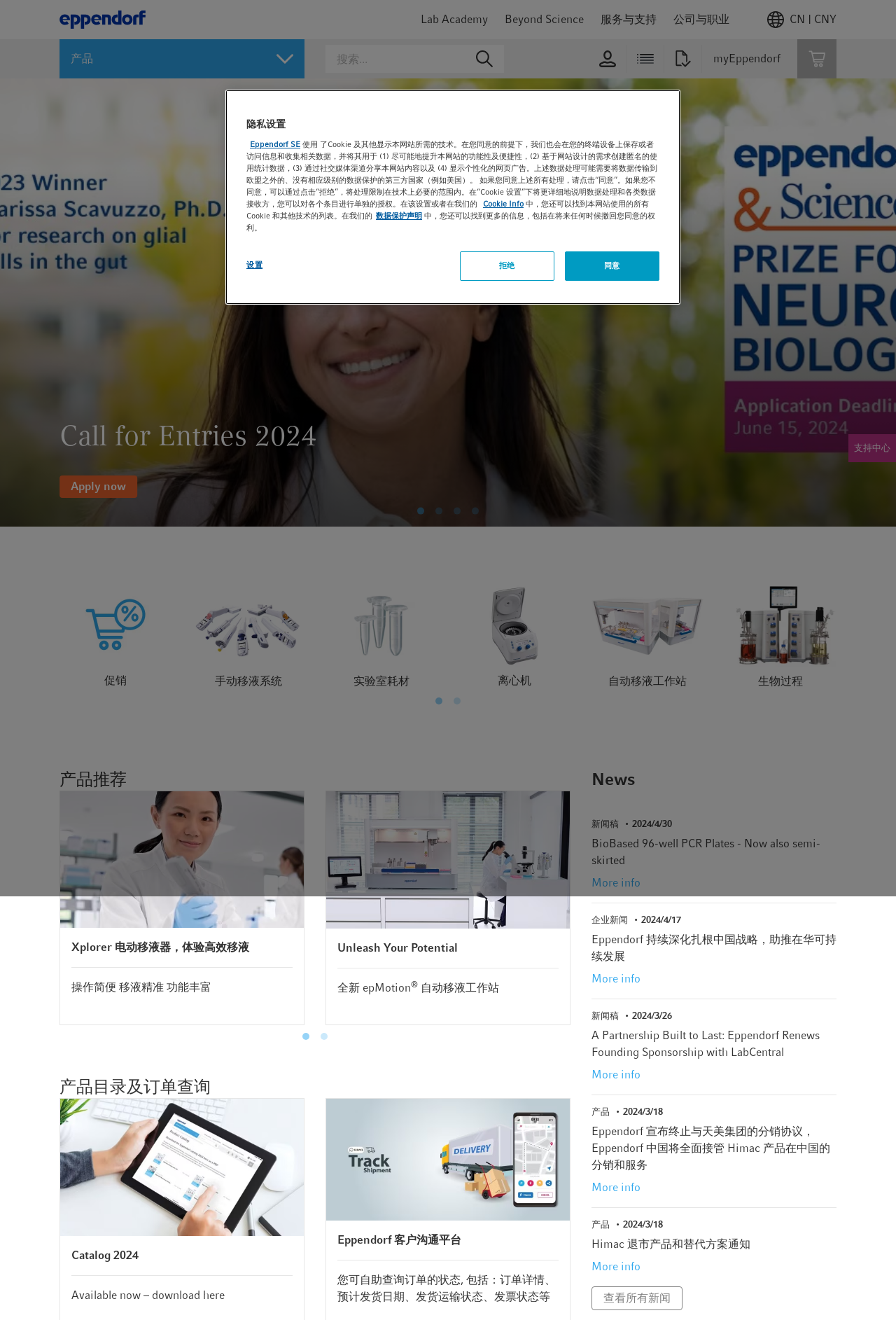Provide the bounding box coordinates for the UI element that is described as: "Xplorer 电动移液器，体验高效移液 操作简便 移液精准 功能丰富".

[0.066, 0.599, 0.34, 0.777]